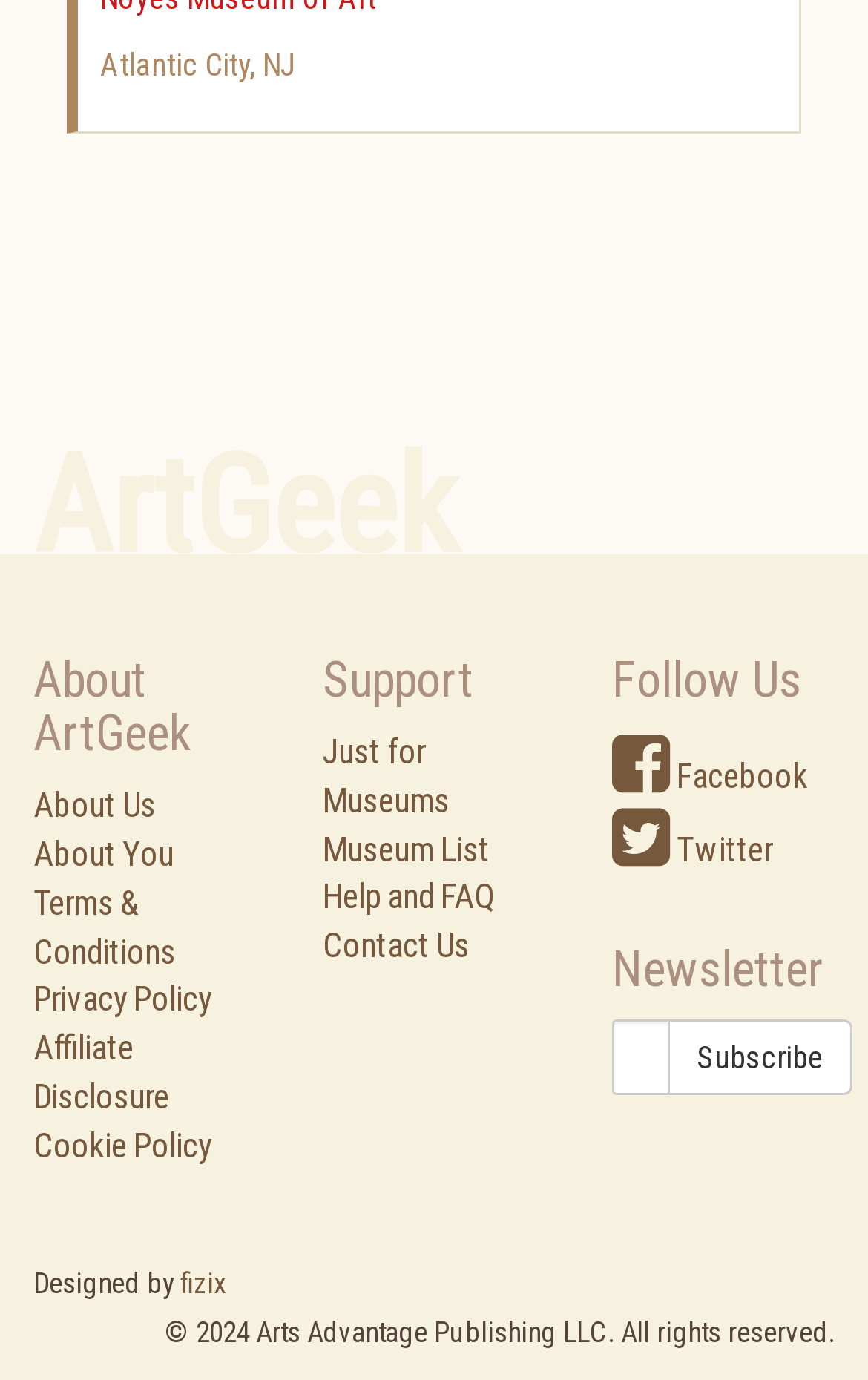Please give the bounding box coordinates of the area that should be clicked to fulfill the following instruction: "Contact Us". The coordinates should be in the format of four float numbers from 0 to 1, i.e., [left, top, right, bottom].

[0.372, 0.671, 0.541, 0.7]